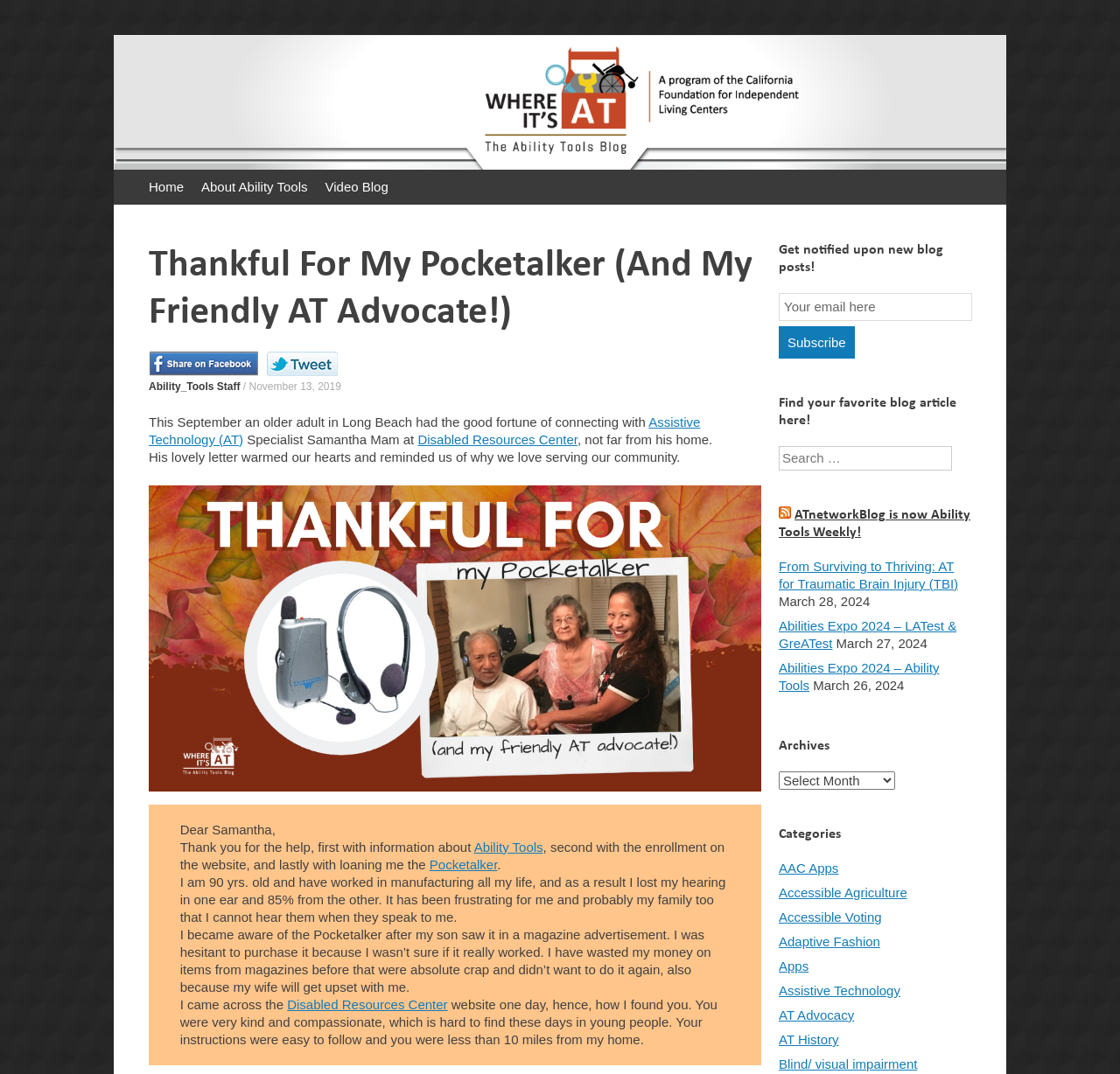Please give the bounding box coordinates of the area that should be clicked to fulfill the following instruction: "Subscribe to the blog". The coordinates should be in the format of four float numbers from 0 to 1, i.e., [left, top, right, bottom].

[0.695, 0.304, 0.763, 0.334]